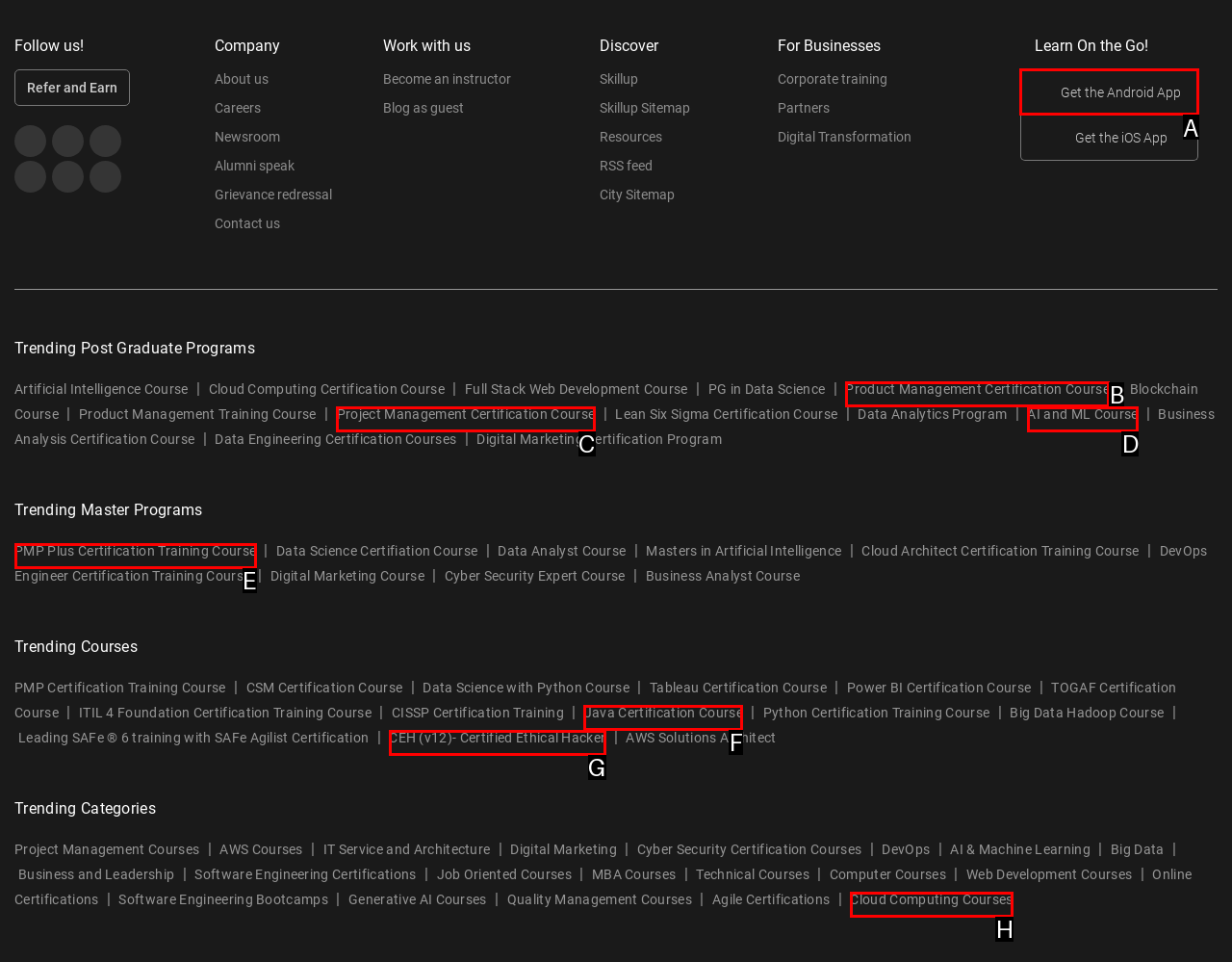Choose the letter of the option that needs to be clicked to perform the task: Read 'Frequently Asked Questions'. Answer with the letter.

None